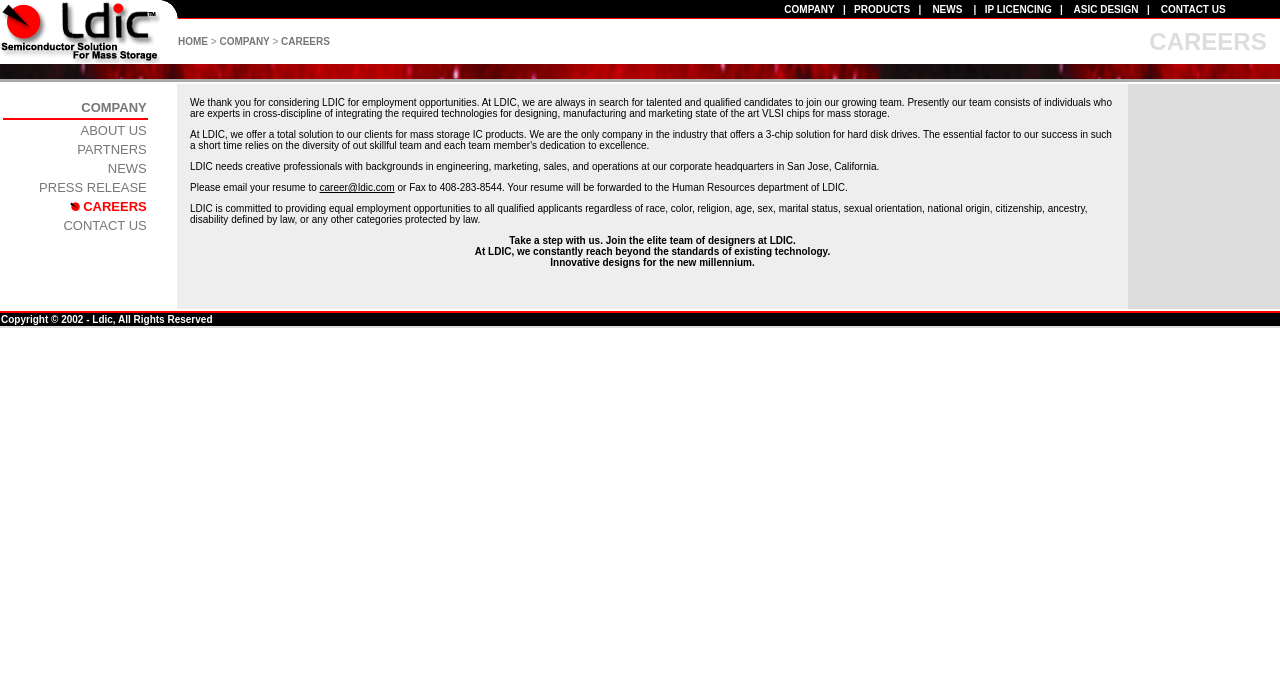What is the company's unique selling point?
Using the visual information, reply with a single word or short phrase.

3-chip solution for hard disk drives